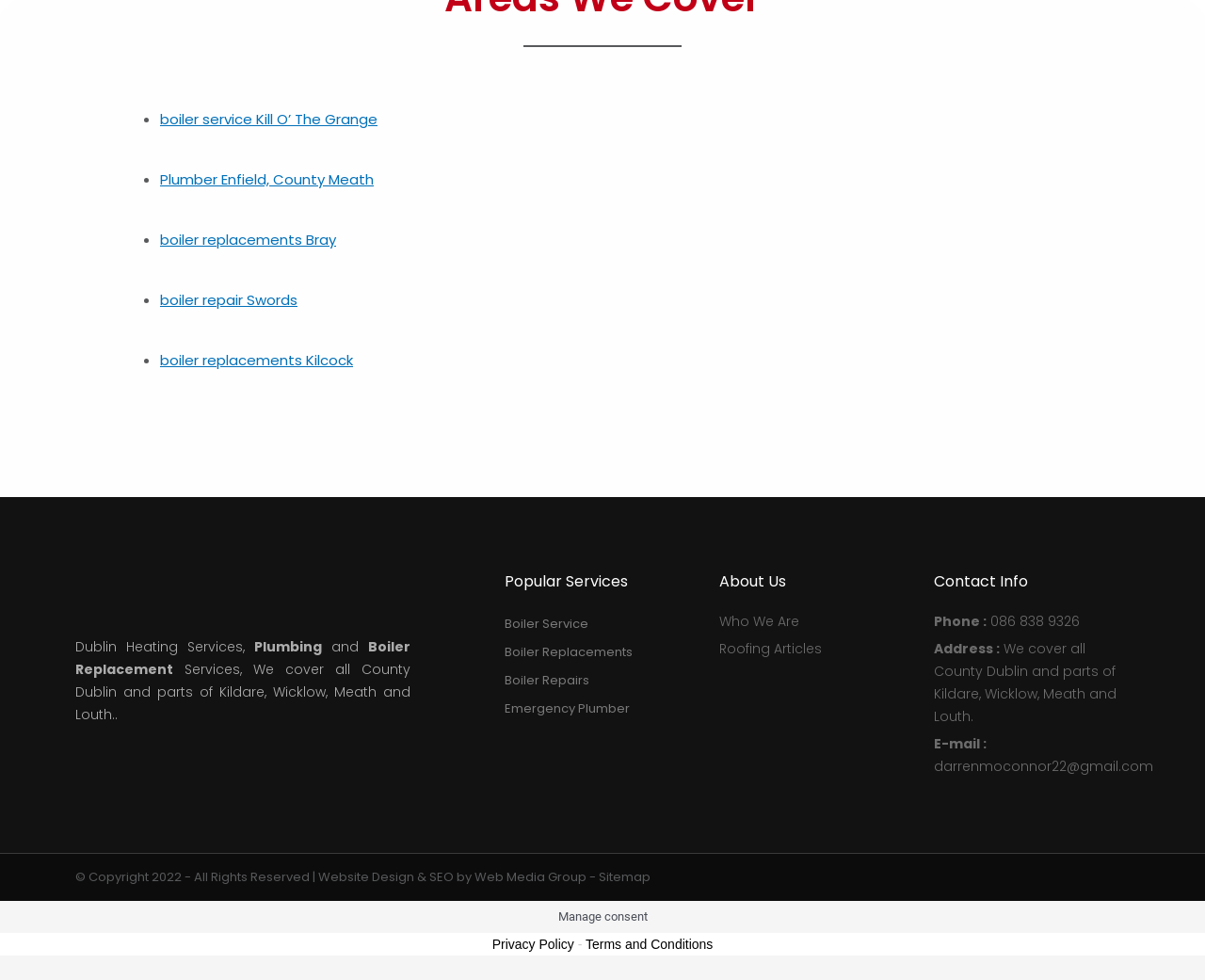Please respond to the question with a concise word or phrase:
What services does the company provide?

Heating, plumbing, boiler services